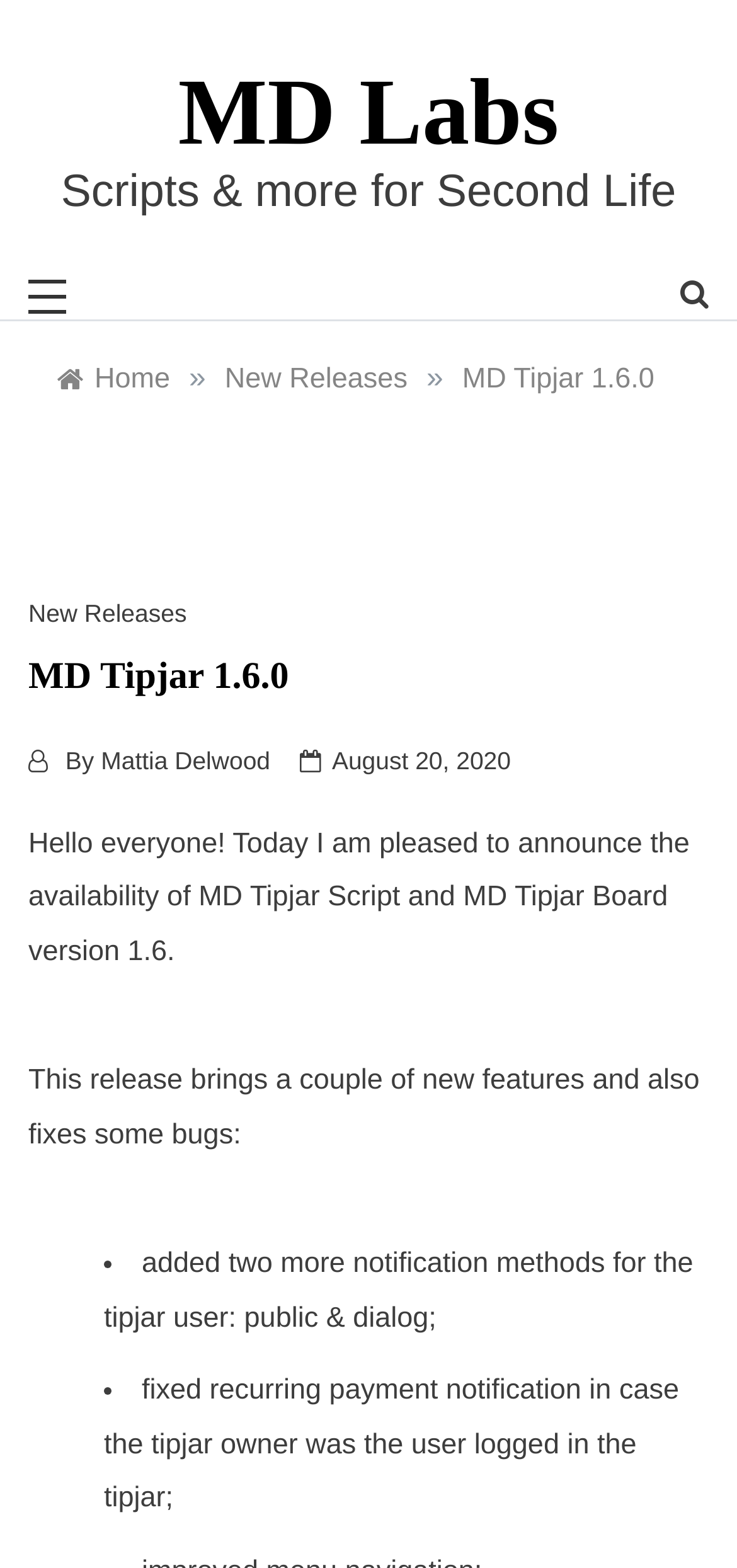What is the purpose of MD Tipjar Script?
Please give a detailed and elaborate answer to the question.

The webpage is about MD Tipjar Script and MD Tipjar Board, and the text 'tipjar user' and 'tipjar owner' suggests that the script is related to handling tips. Therefore, it can be inferred that the purpose of MD Tipjar Script is to handle tips.